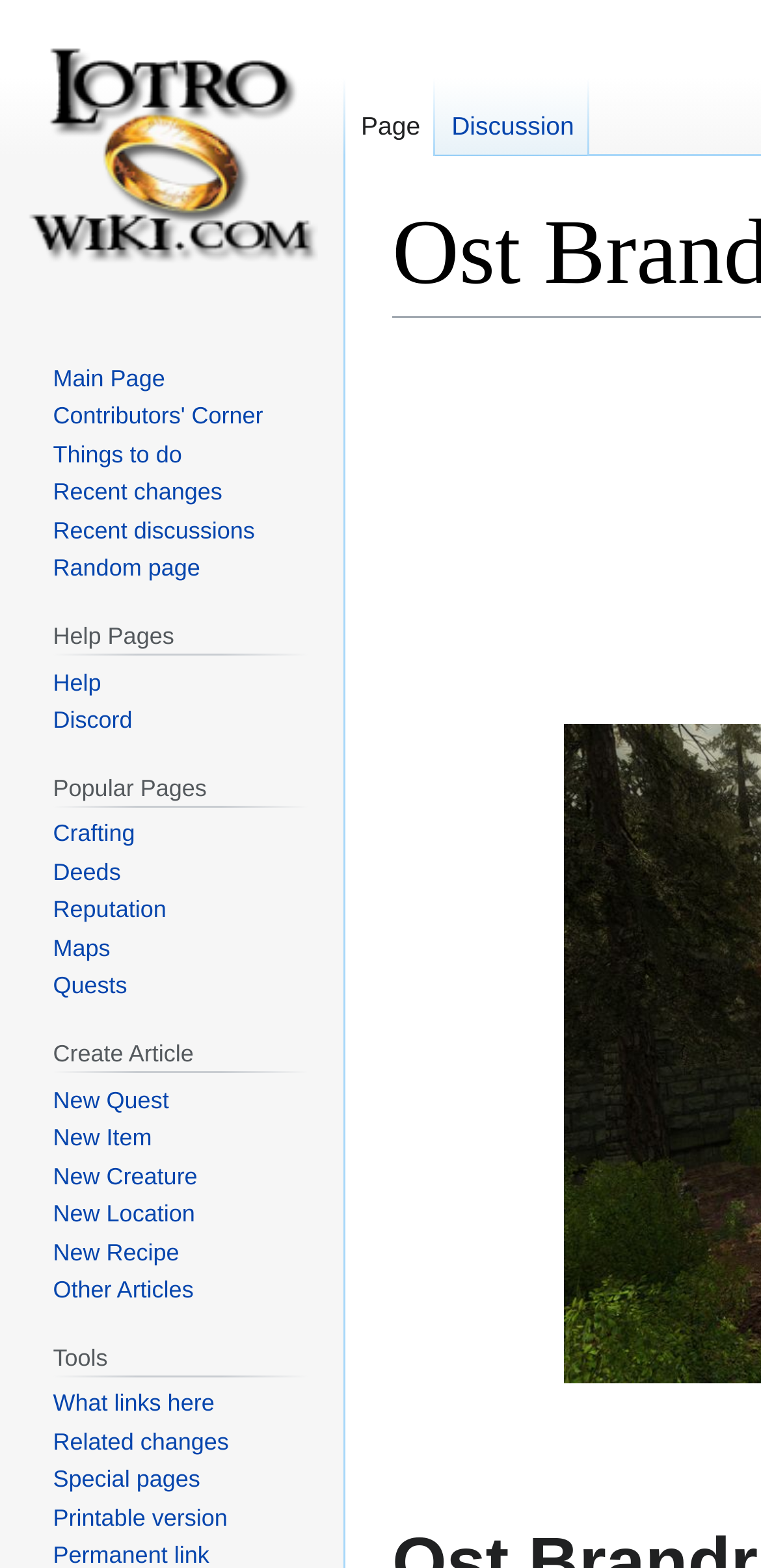Respond to the question below with a single word or phrase:
How many headings are there on the webpage?

5